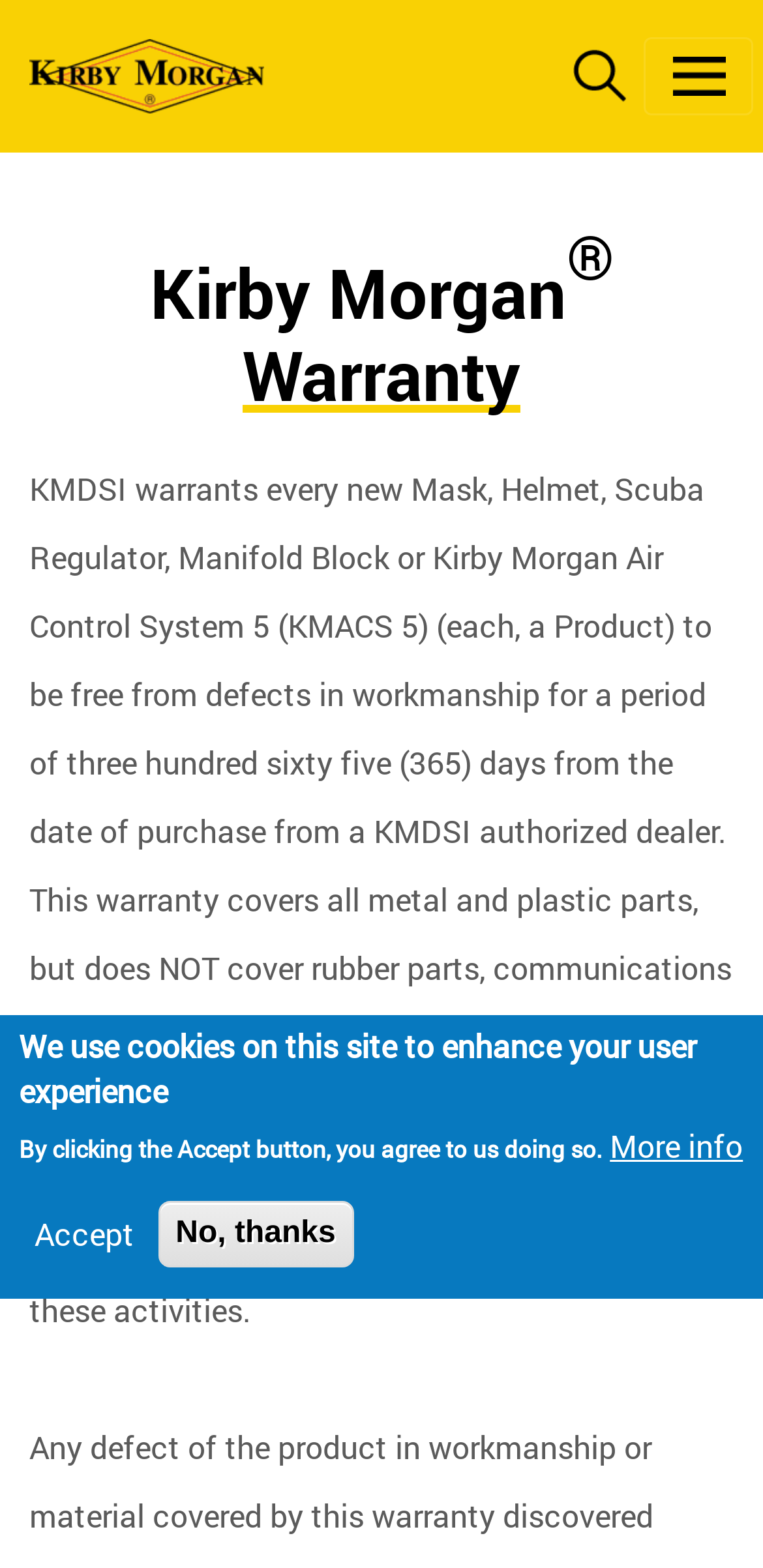Refer to the image and answer the question with as much detail as possible: What is the purpose of the Kirby Morgan warranty?

The purpose of the warranty is stated in the main content section of the webpage, which says that Kirby Morgan warrants their products 'to be free from defects in workmanship'.